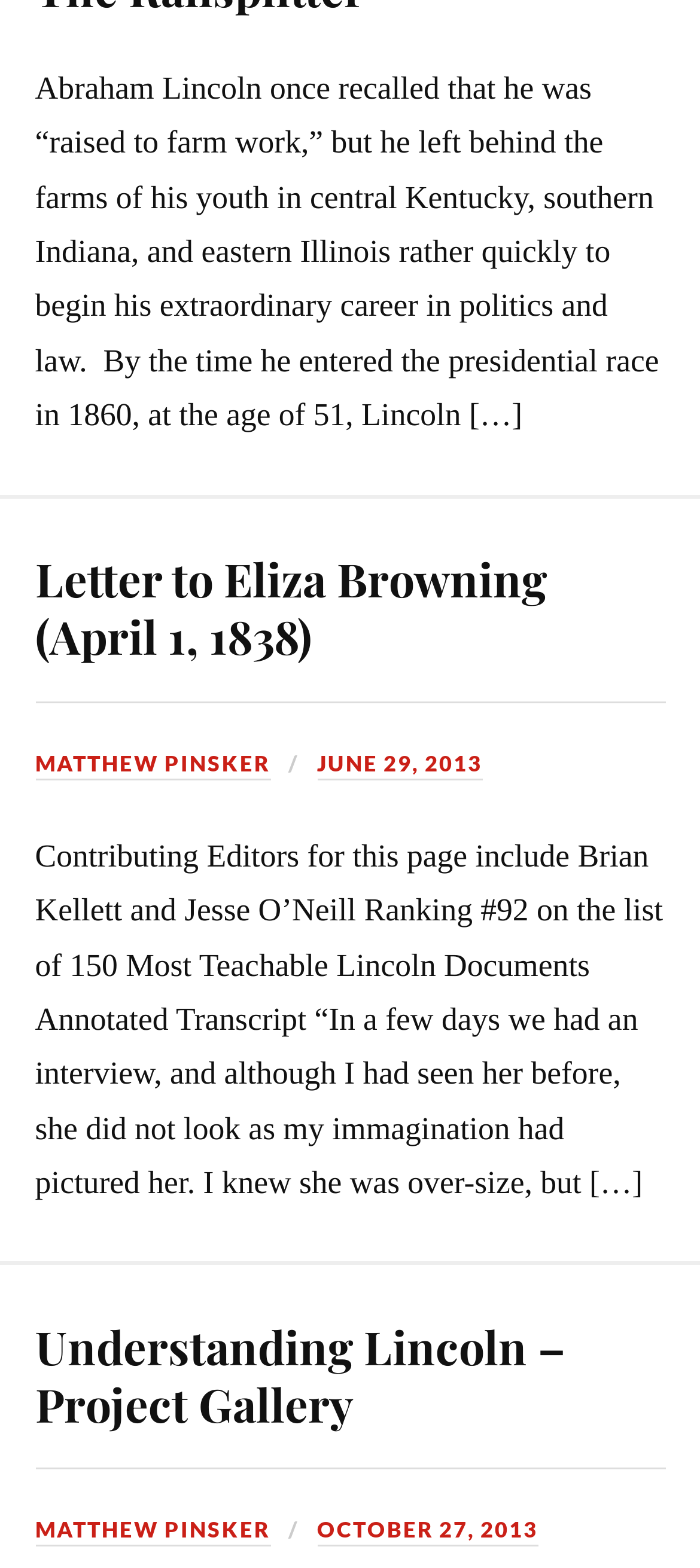Using the element description: "Matthew Pinsker", determine the bounding box coordinates. The coordinates should be in the format [left, top, right, bottom], with values between 0 and 1.

[0.05, 0.478, 0.386, 0.497]